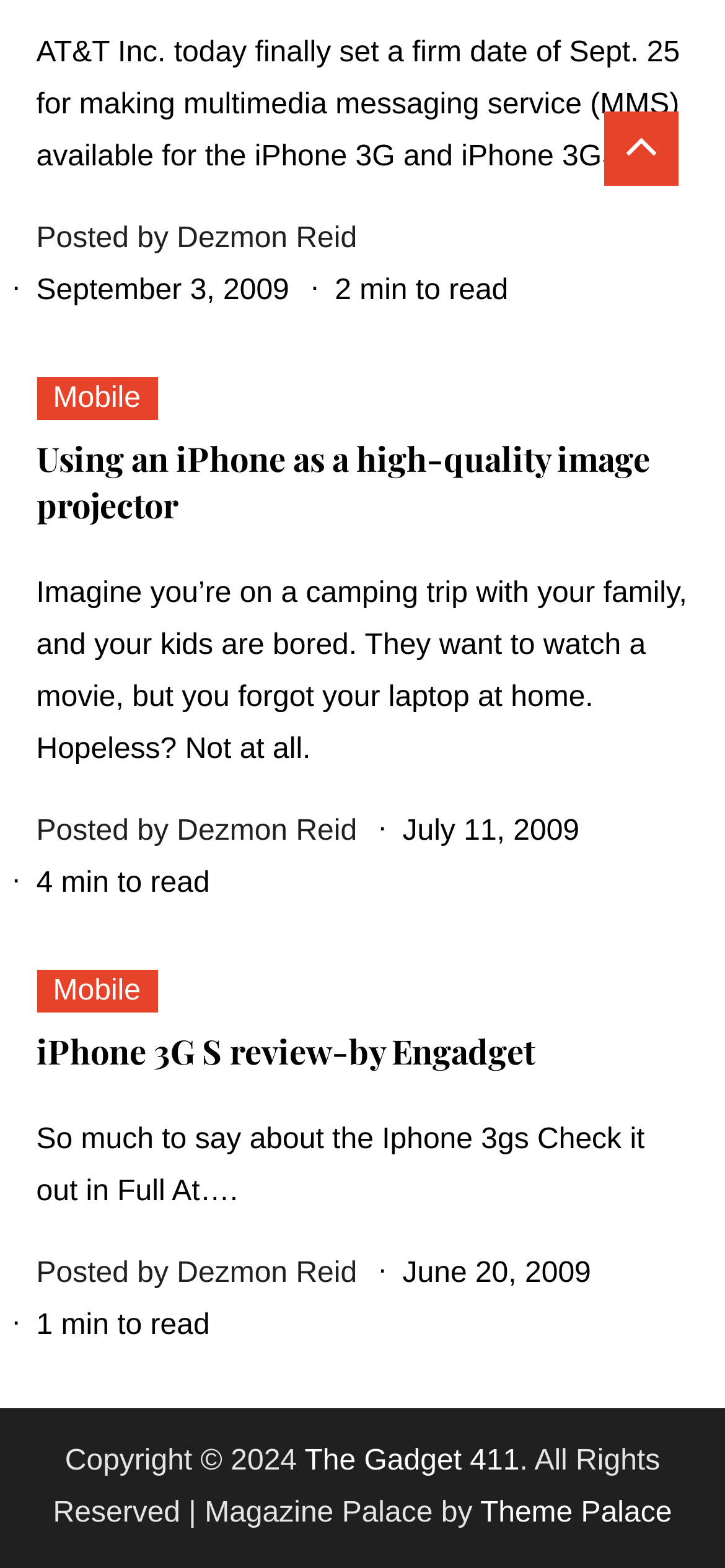Answer the question using only one word or a concise phrase: What is the name of the website?

The Gadget 411